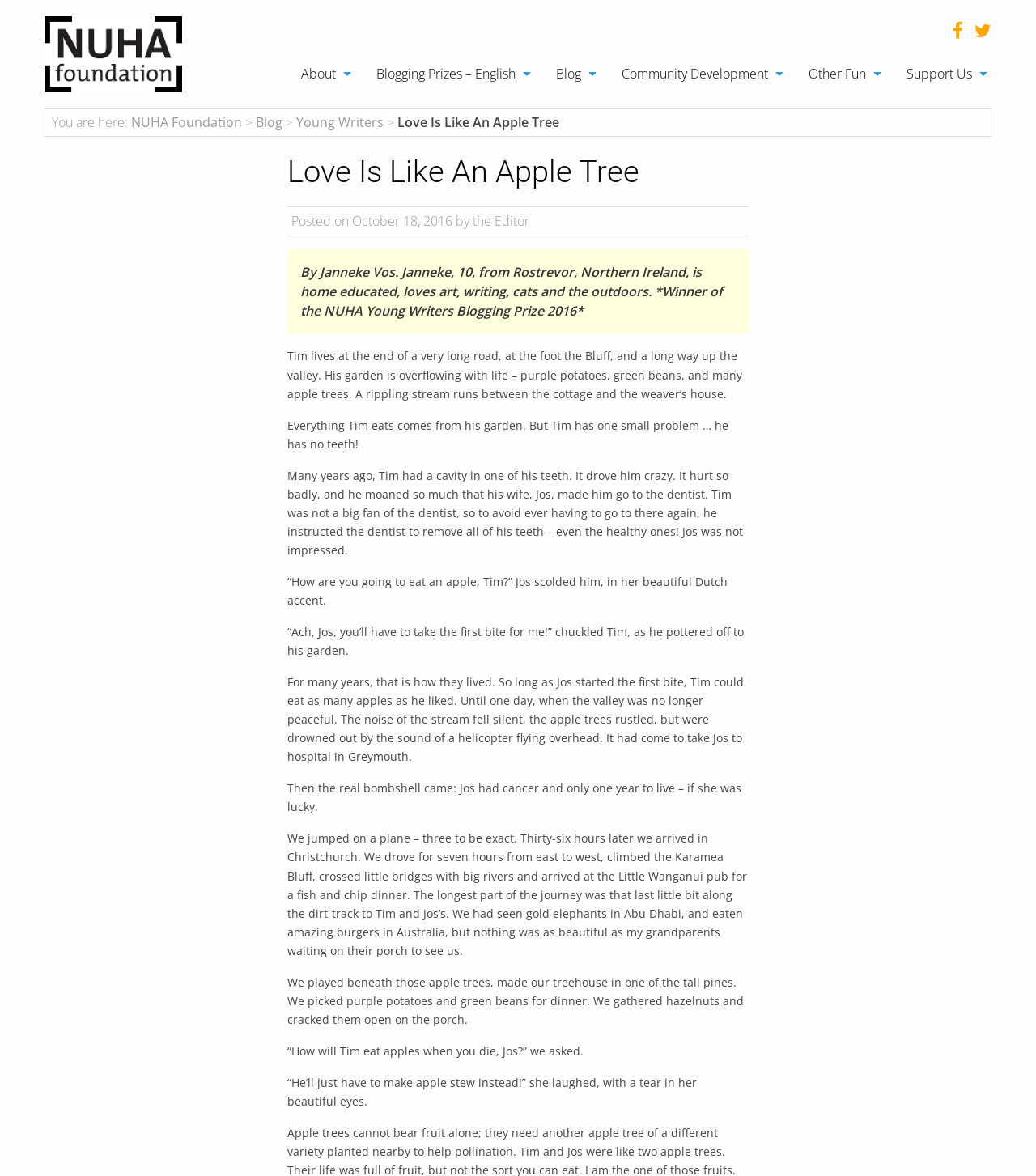Who is the winner of the NUHA Young Writers Blogging Prize 2016?
Can you give a detailed and elaborate answer to the question?

The winner of the NUHA Young Writers Blogging Prize 2016 can be found in the blog post content, where it is written as 'Winner of the NUHA Young Writers Blogging Prize 2016' along with the name 'Janneke Vos'.